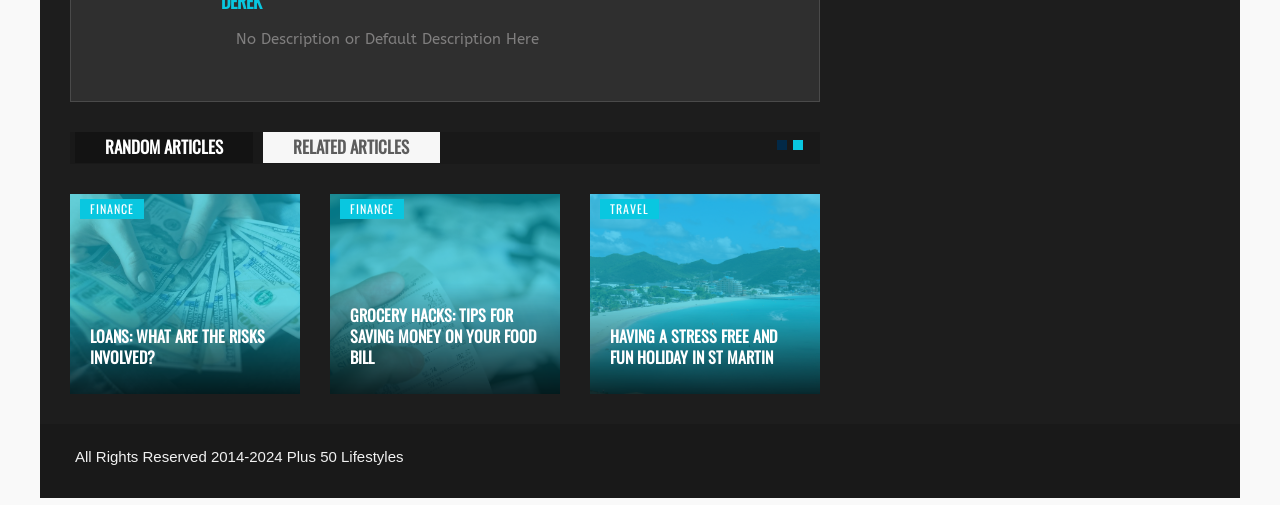From the webpage screenshot, identify the region described by Travel. Provide the bounding box coordinates as (top-left x, top-left y, bottom-right x, bottom-right y), with each value being a floating point number between 0 and 1.

[0.844, 0.393, 0.89, 0.433]